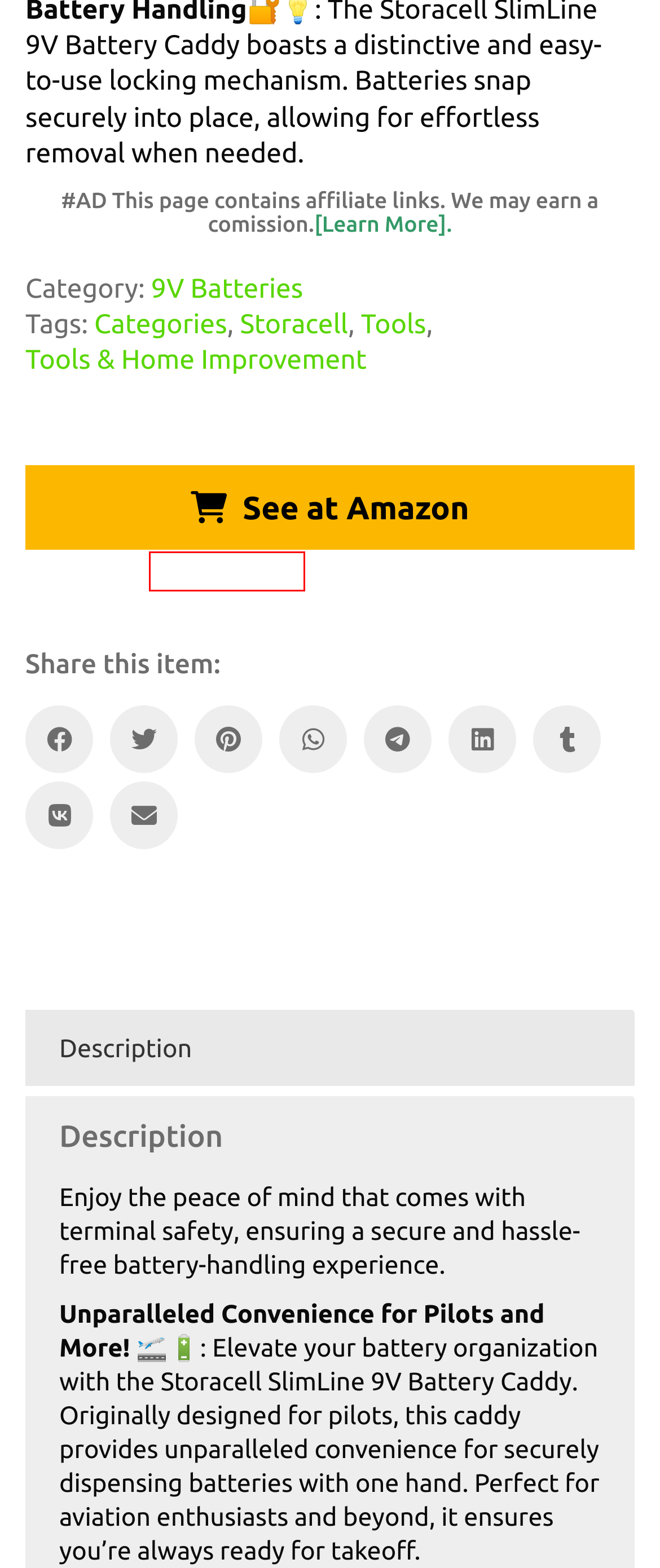You have a screenshot of a webpage with a red bounding box around an element. Identify the webpage description that best fits the new page that appears after clicking the selected element in the red bounding box. Here are the candidates:
A. 9V USB Rechargeable Battery 9V Batteries Long Lasting
B. Categories Reviews - BatteryHD.com
C. Power Up Your Devices with our Power Bank Sale
D. Power Up Your Devices with 9V Batteries on Sale - BatteryHD.com
E. Tools & Home Improvement Reviews - BatteryHD.com
F. Tools Reviews - BatteryHD.com
G. VK | 登录
H. Storacell Reviews - BatteryHD.com

D